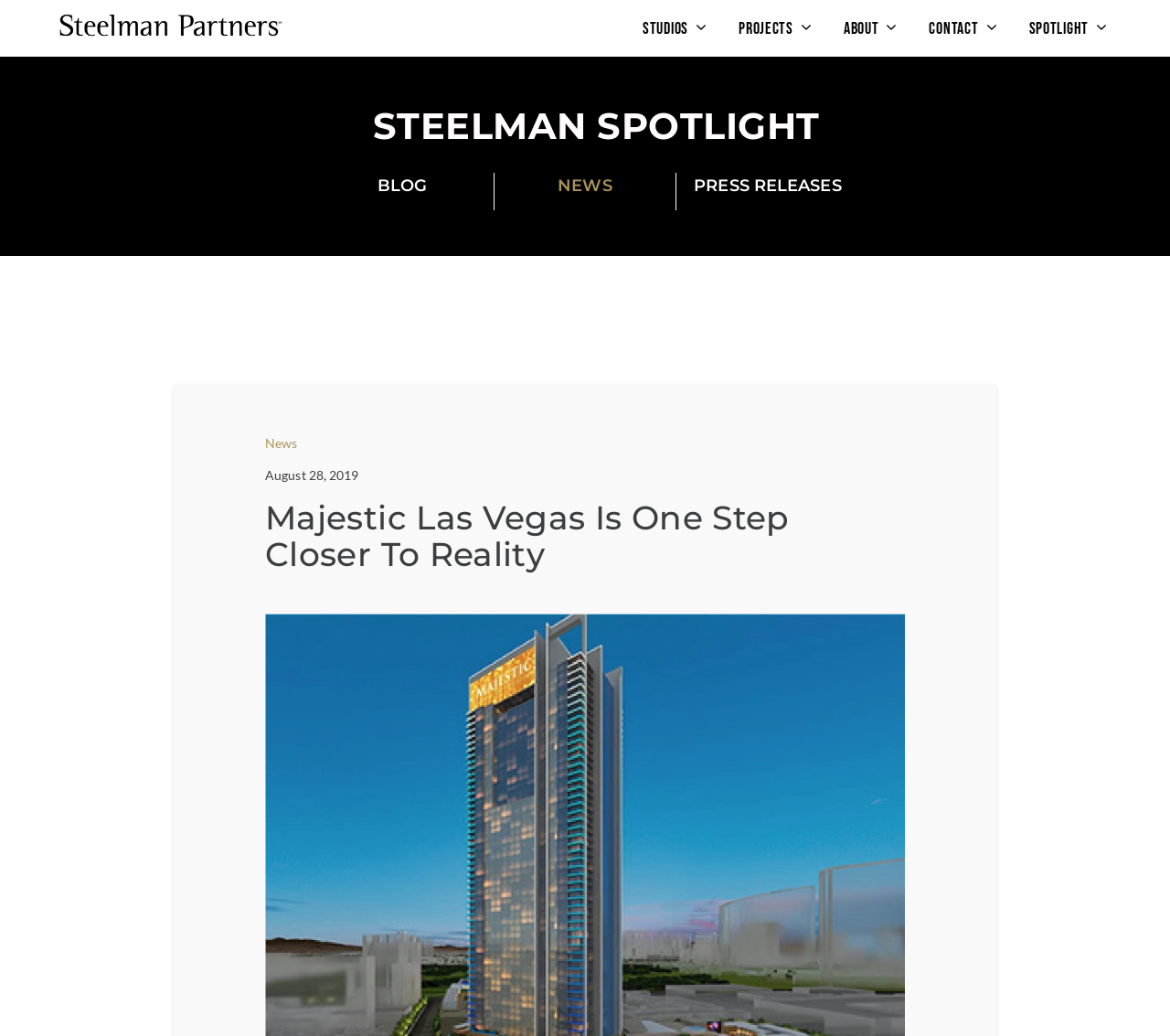What is the topic of the news article with the date August 28, 2019?
Carefully examine the image and provide a detailed answer to the question.

I found a heading with the text 'Majestic Las Vegas Is One Step Closer To Reality' and a nearby link with the text 'News' and a date 'August 28, 2019', which suggests that the news article is about Majestic Las Vegas.